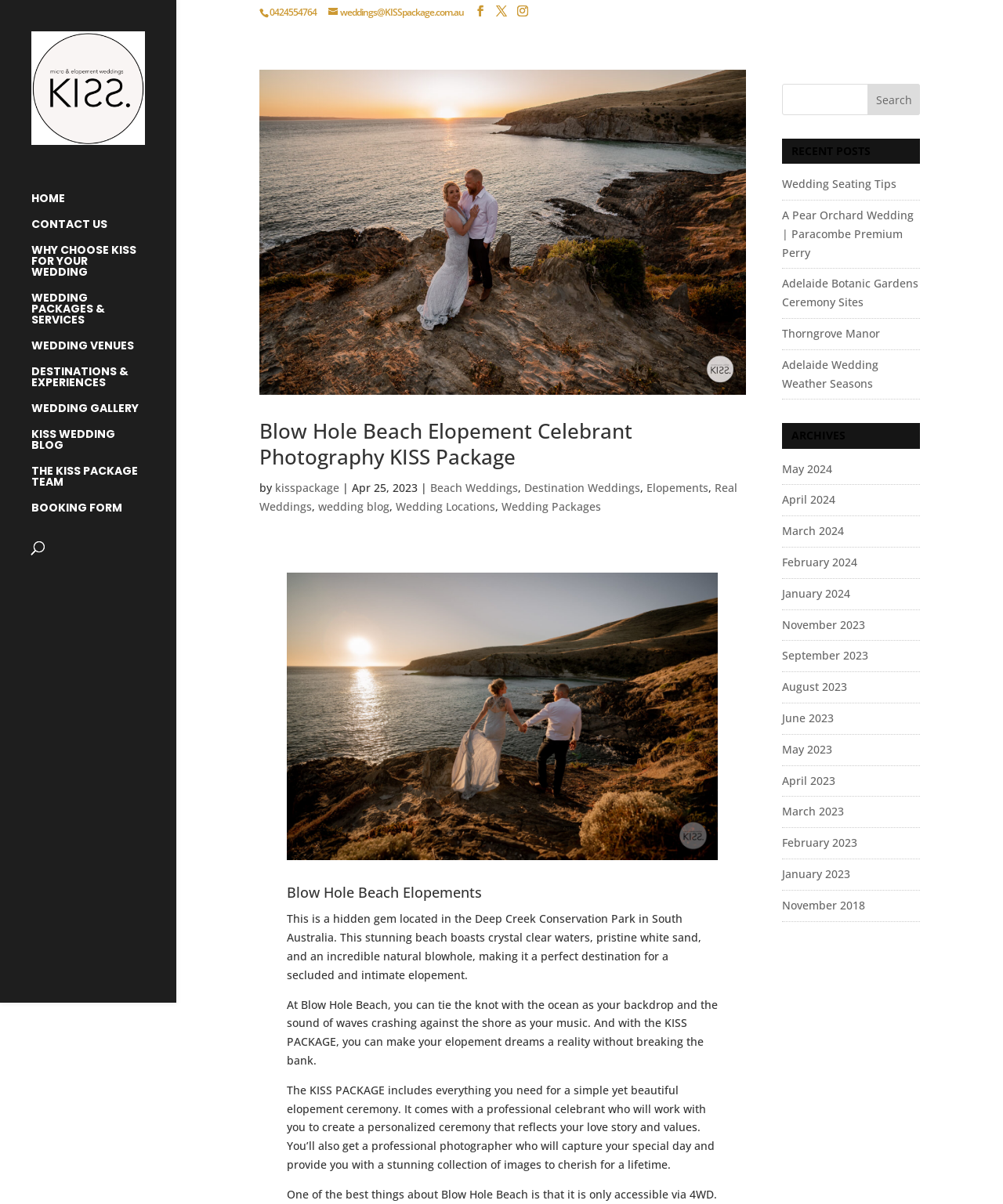What is the phone number on the top?
Answer the question with a single word or phrase, referring to the image.

0424554764